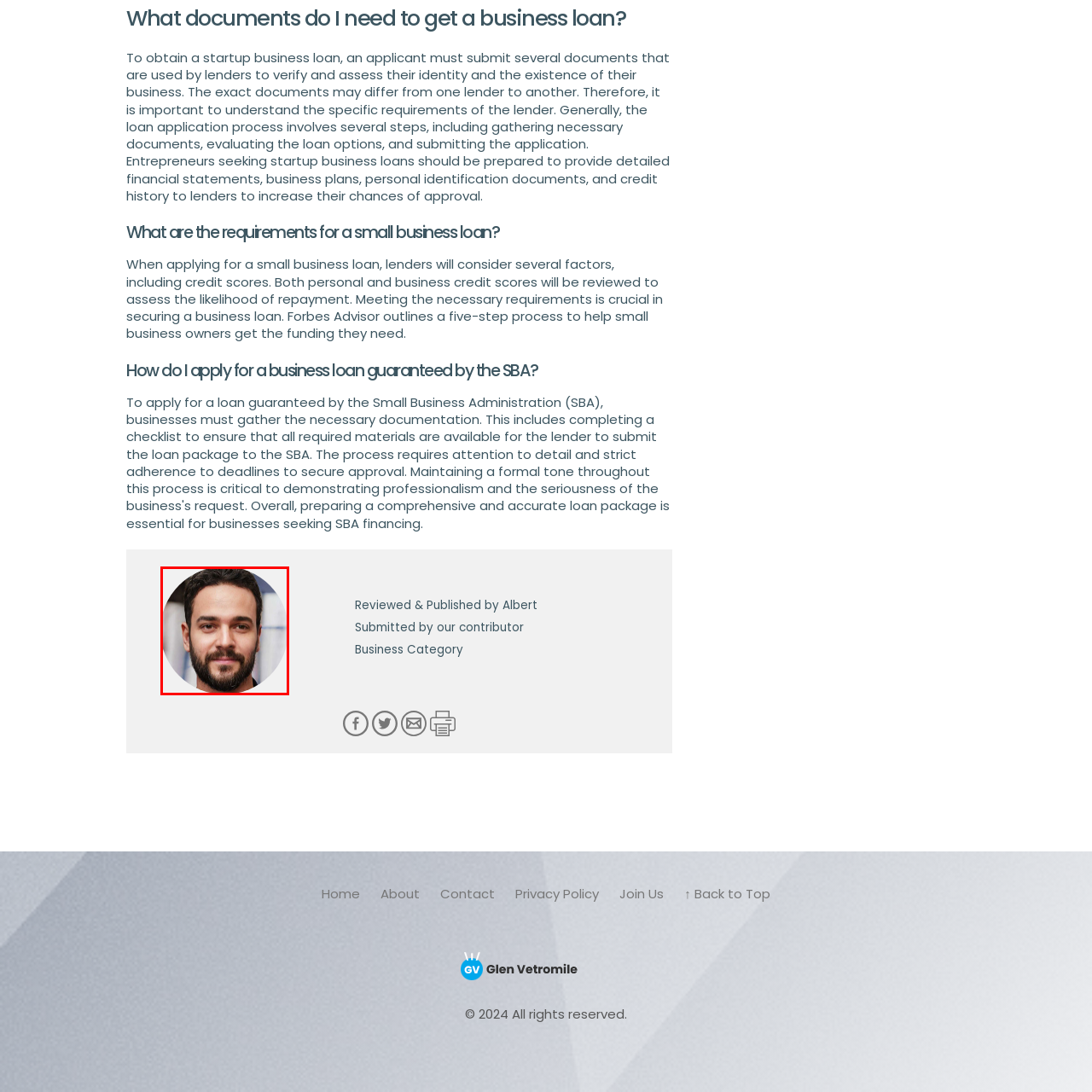What is the man's hair length?
Focus on the image enclosed by the red bounding box and elaborate on your answer to the question based on the visual details present.

The caption describes the man as having 'short hair', which suggests that his hair is not long.